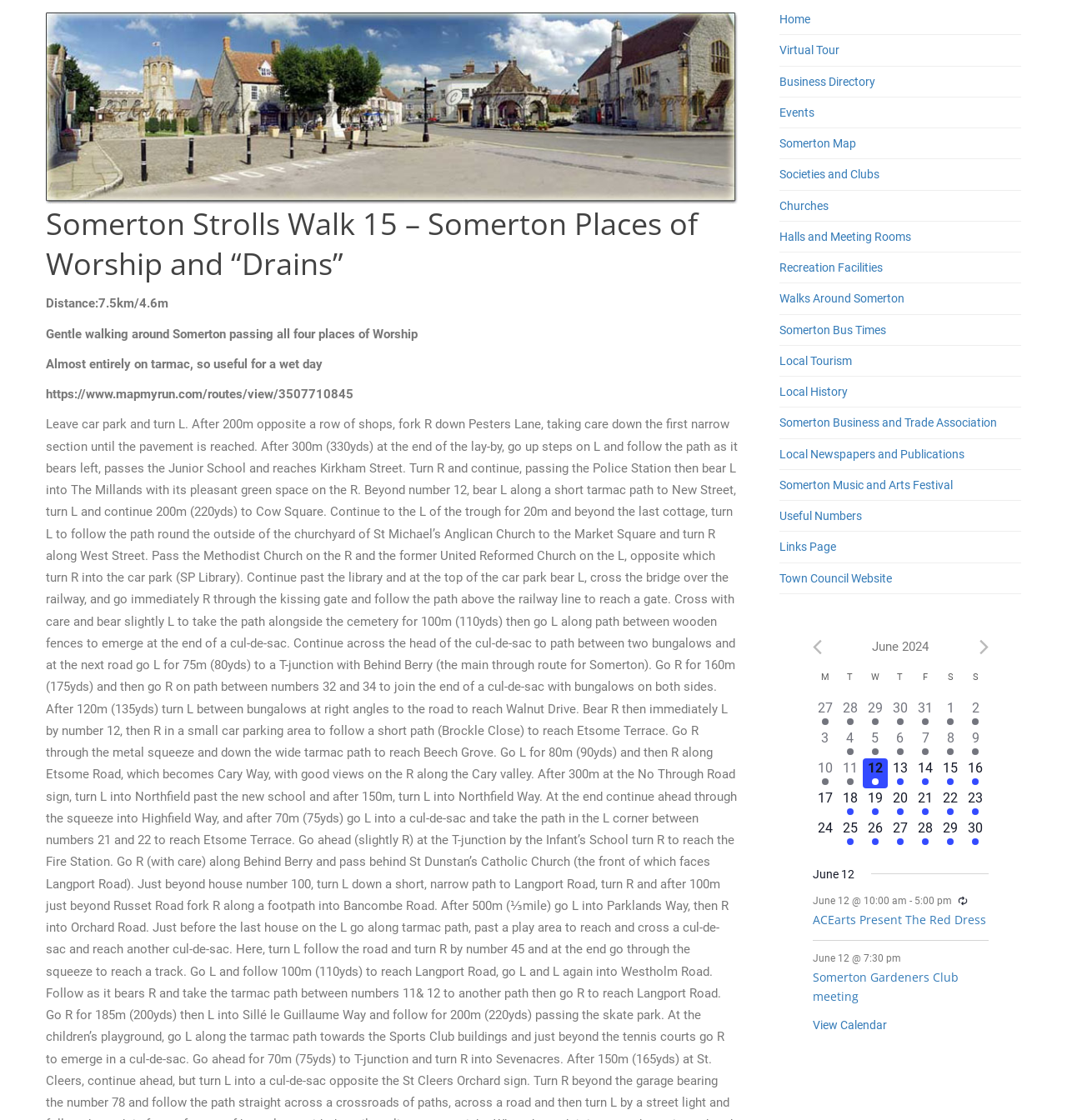Identify the bounding box coordinates necessary to click and complete the given instruction: "View the 'Calendar of Events'".

[0.761, 0.599, 0.926, 0.623]